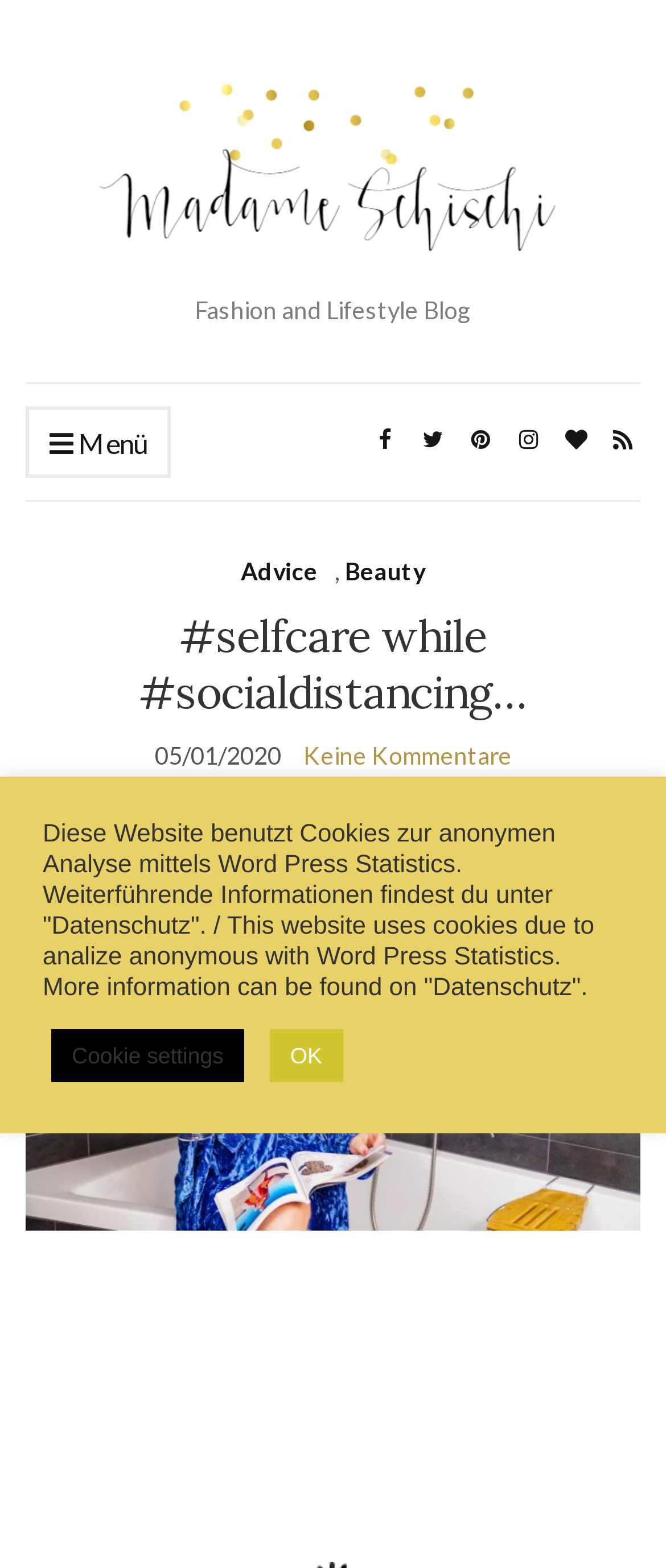What is the category of the latest article?
Could you please answer the question thoroughly and with as much detail as possible?

The category of the latest article can be found by looking at the links below the article title. There are two categories mentioned, which are 'Advice' and 'Beauty'.